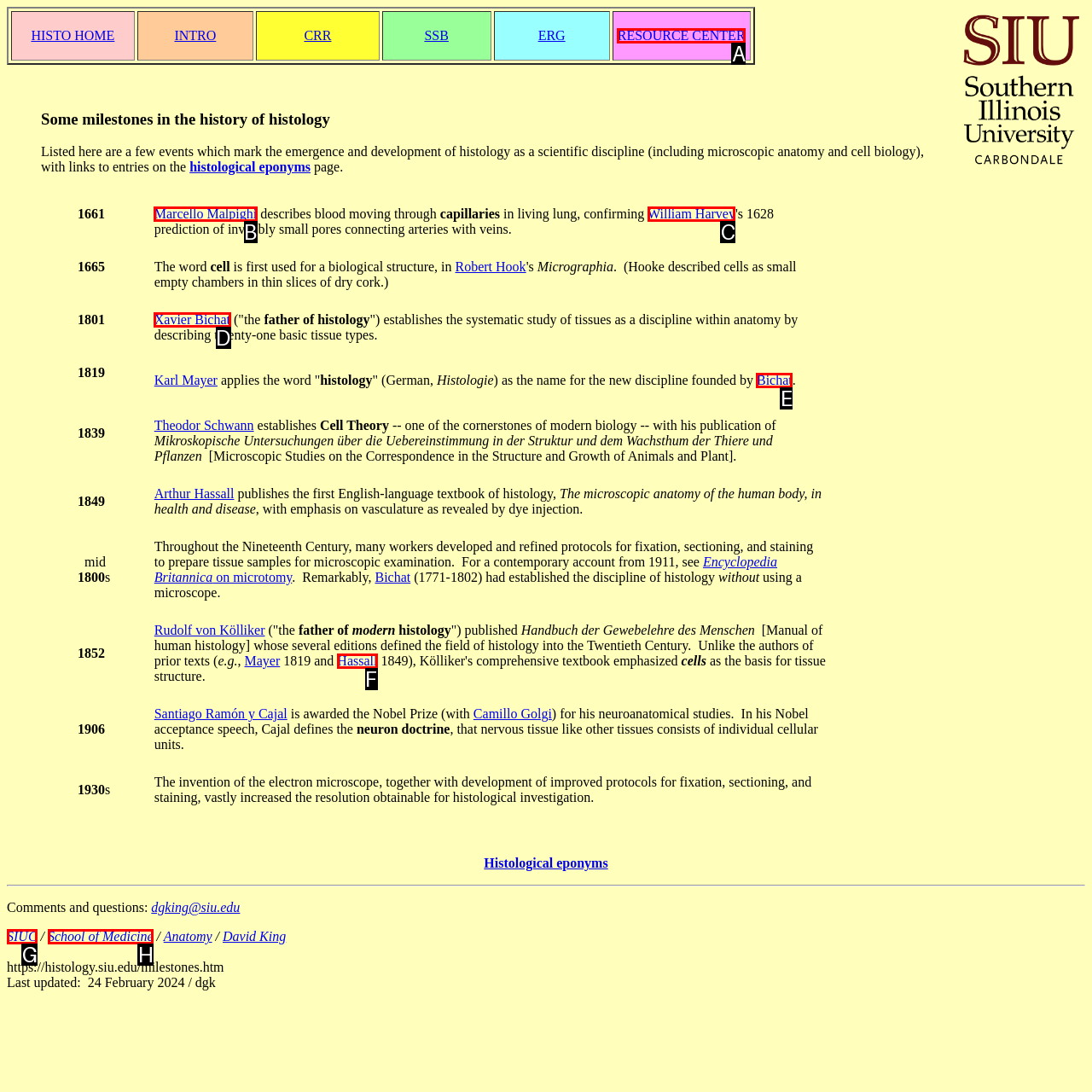From the options shown, which one fits the description: Marcello Malpighi? Respond with the appropriate letter.

B